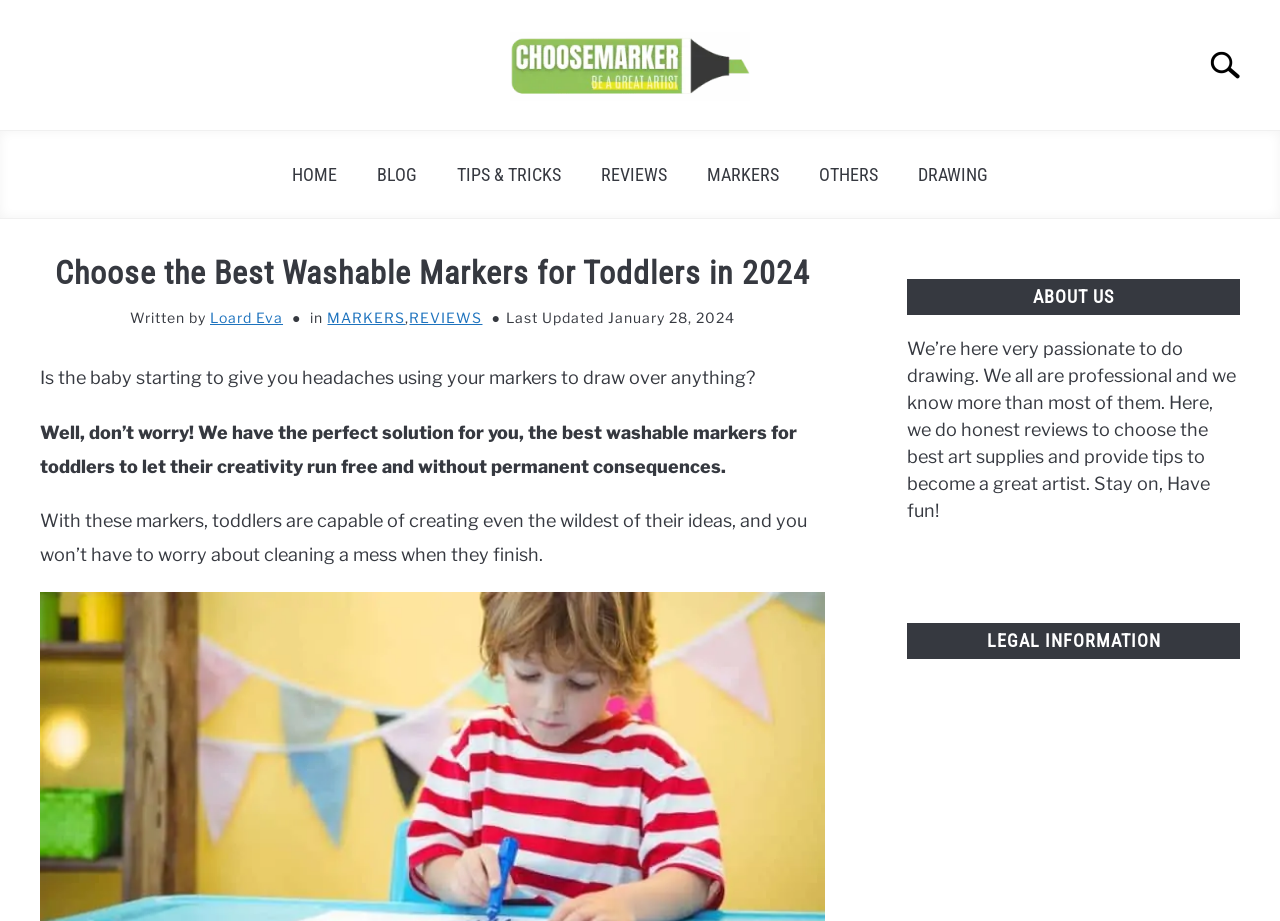Provide the bounding box coordinates of the HTML element this sentence describes: "HOME". The bounding box coordinates consist of four float numbers between 0 and 1, i.e., [left, top, right, bottom].

[0.212, 0.164, 0.279, 0.215]